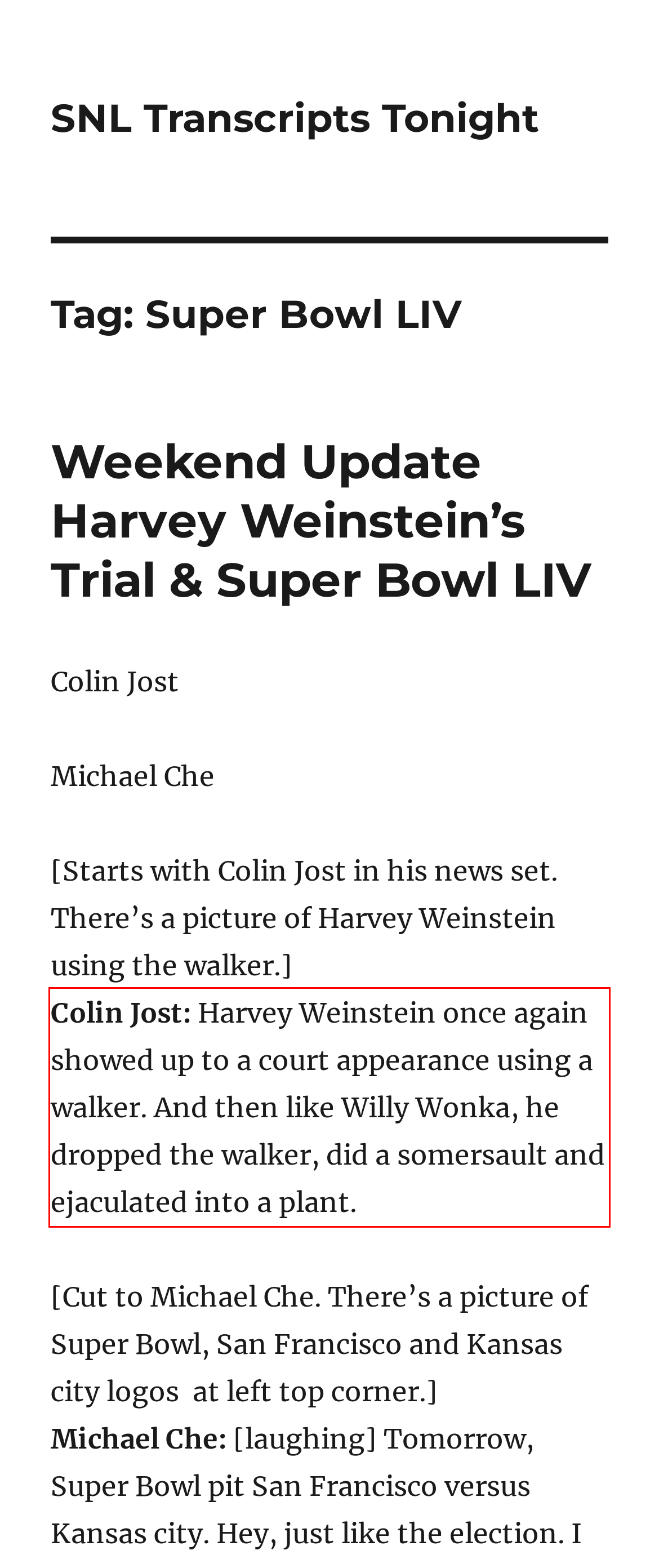Please perform OCR on the UI element surrounded by the red bounding box in the given webpage screenshot and extract its text content.

Colin Jost: Harvey Weinstein once again showed up to a court appearance using a walker. And then like Willy Wonka, he dropped the walker, did a somersault and ejaculated into a plant.